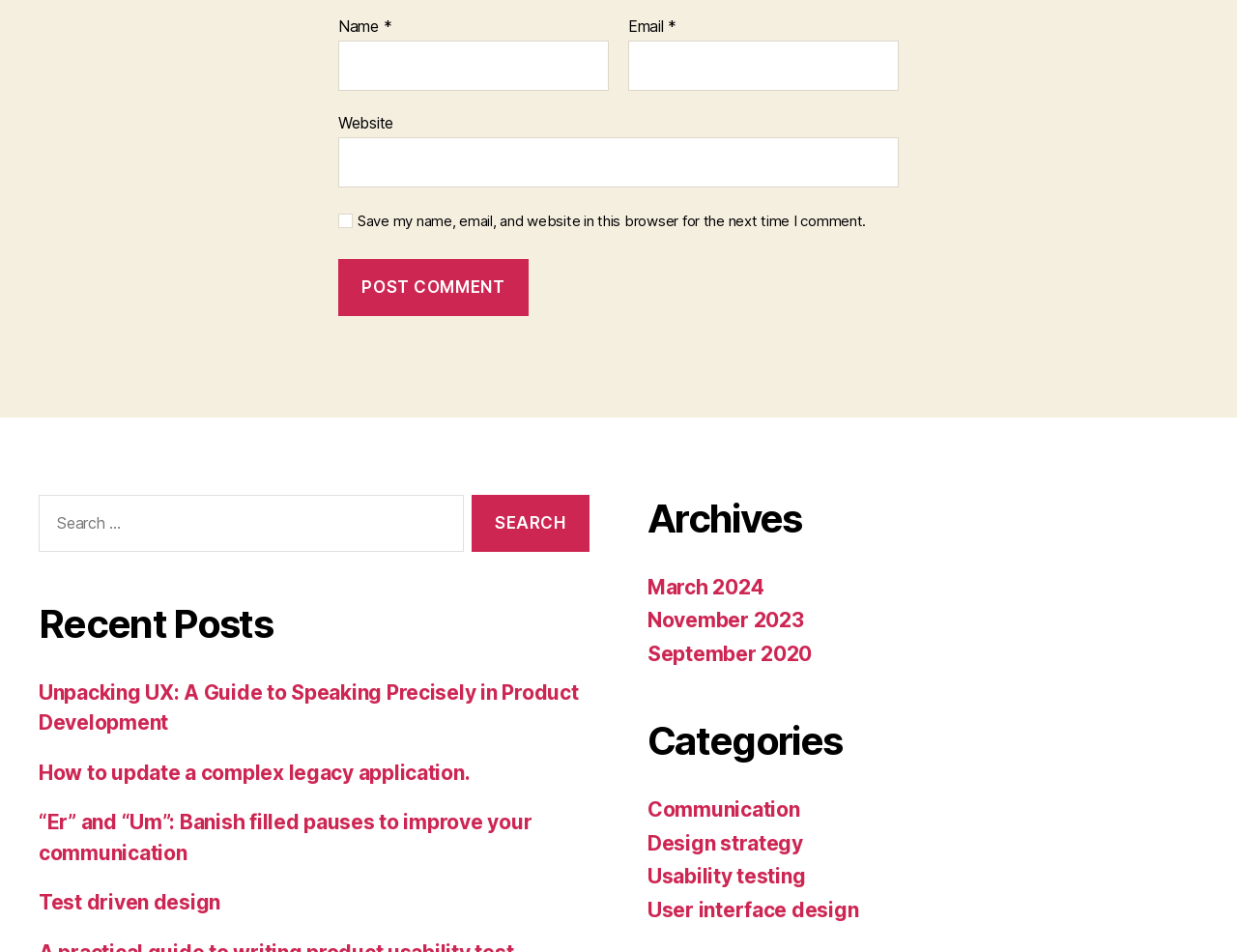What categories of topics are listed on the webpage?
Offer a detailed and exhaustive answer to the question.

The webpage lists several categories of topics, including 'Communication', 'Design strategy', 'Usability testing', and 'User interface design'. These categories likely represent the topics or themes covered by the blog posts or articles on the webpage.